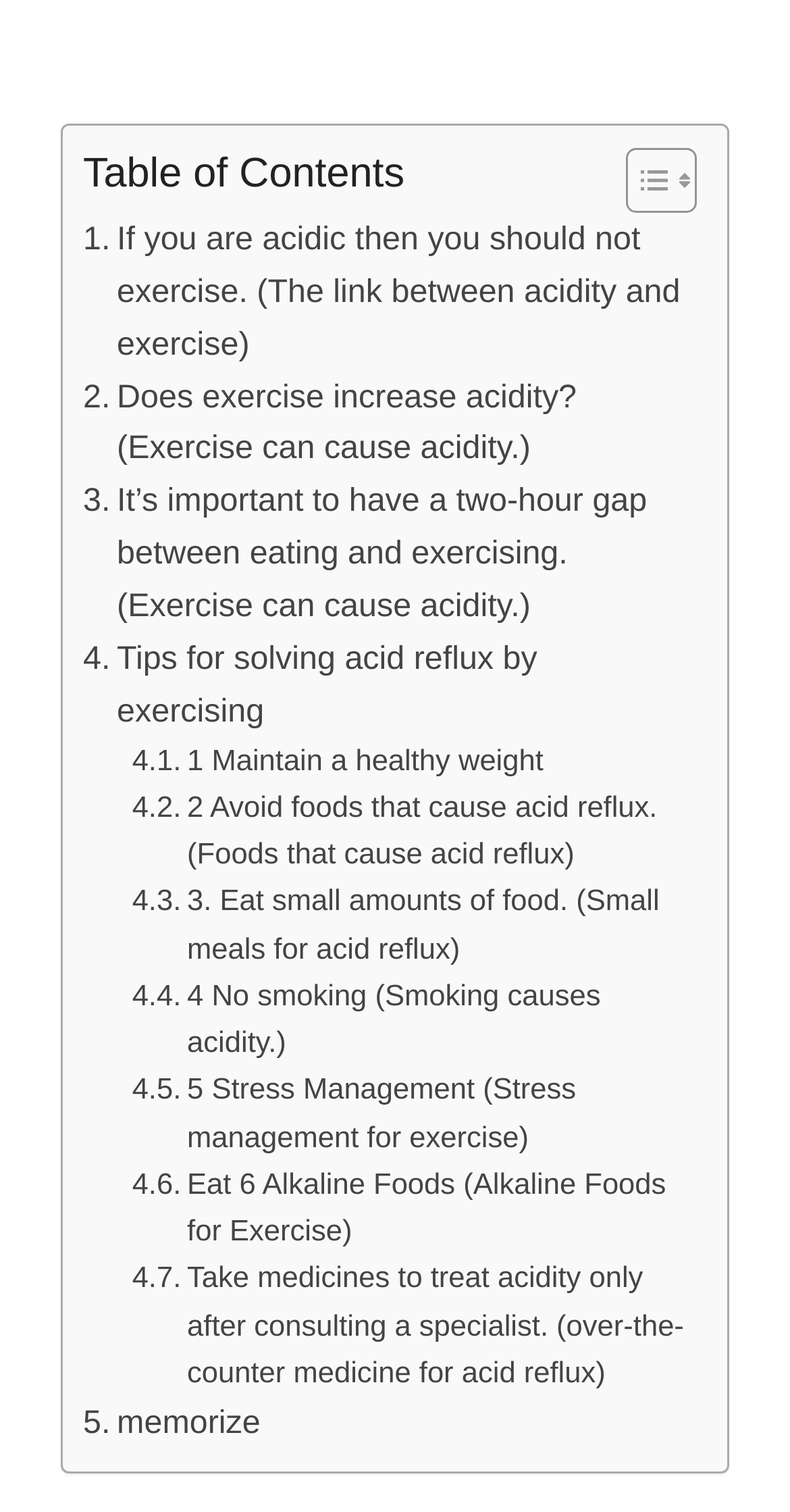Refer to the image and provide a thorough answer to this question:
How many alkaline foods are recommended for exercise?

The webpage recommends eating alkaline foods for exercise, but it does not specify the exact number of foods that should be consumed. The link 'Eat 6 Alkaline Foods' suggests that there may be six specific foods that are recommended, but this is not explicitly stated.